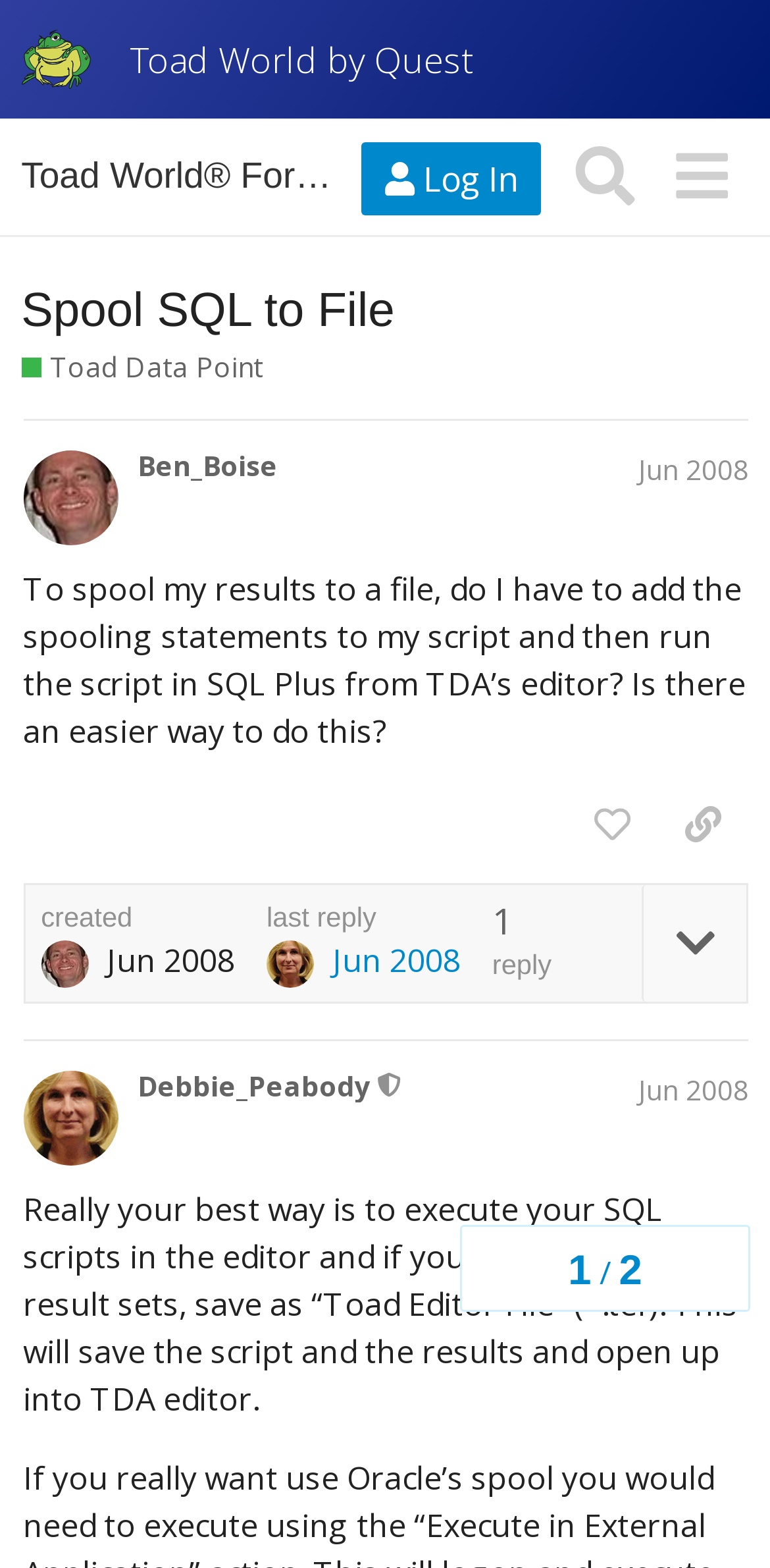What is the date of the first post?
Use the information from the image to give a detailed answer to the question.

I found the date by looking at the first post from Ben_Boise, where the date 'Jun 13, 2008 8:24 am' is mentioned.